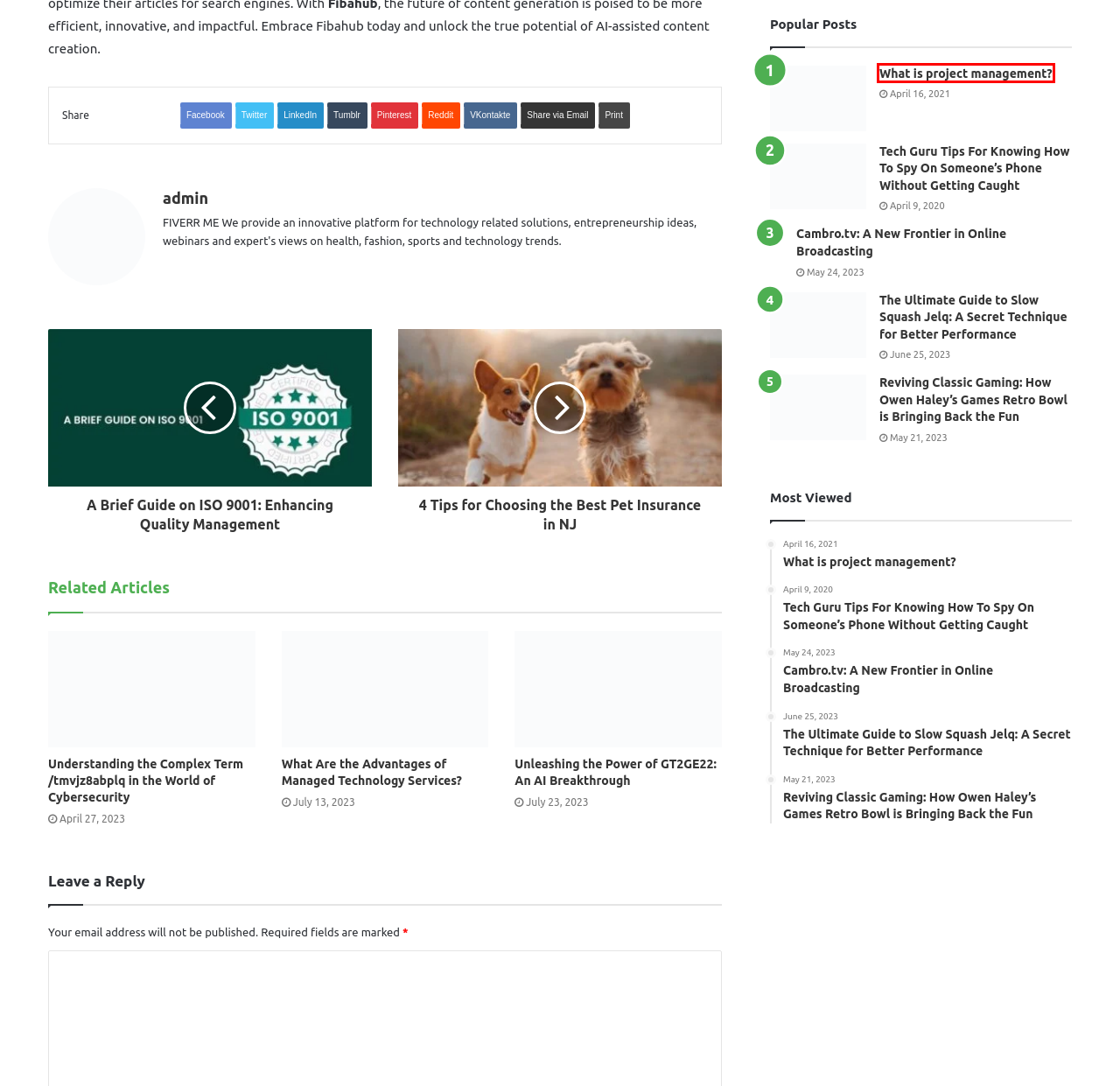Review the screenshot of a webpage containing a red bounding box around an element. Select the description that best matches the new webpage after clicking the highlighted element. The options are:
A. VK | 登录
B. Tech Guru Tips For Knowing How To Spy On Someone’s Phone Without Getting Caught
C. The Ultimate Guide To Slow Squash Jelq: A Secret Technique For Better Performance
D. What Are The Advantages Of Managed Technology Services?
E. Unleashing The Power Of GT2GE22: An AI Breakthrough
F. What Is Project Management?
G. Understanding The Complex Term /tmvjz8abplq In The World Of Cybersecurity
H. Reviving Classic Gaming: How Owen Haley's Games Retro Bowl Is Bringing Back The Fun

F